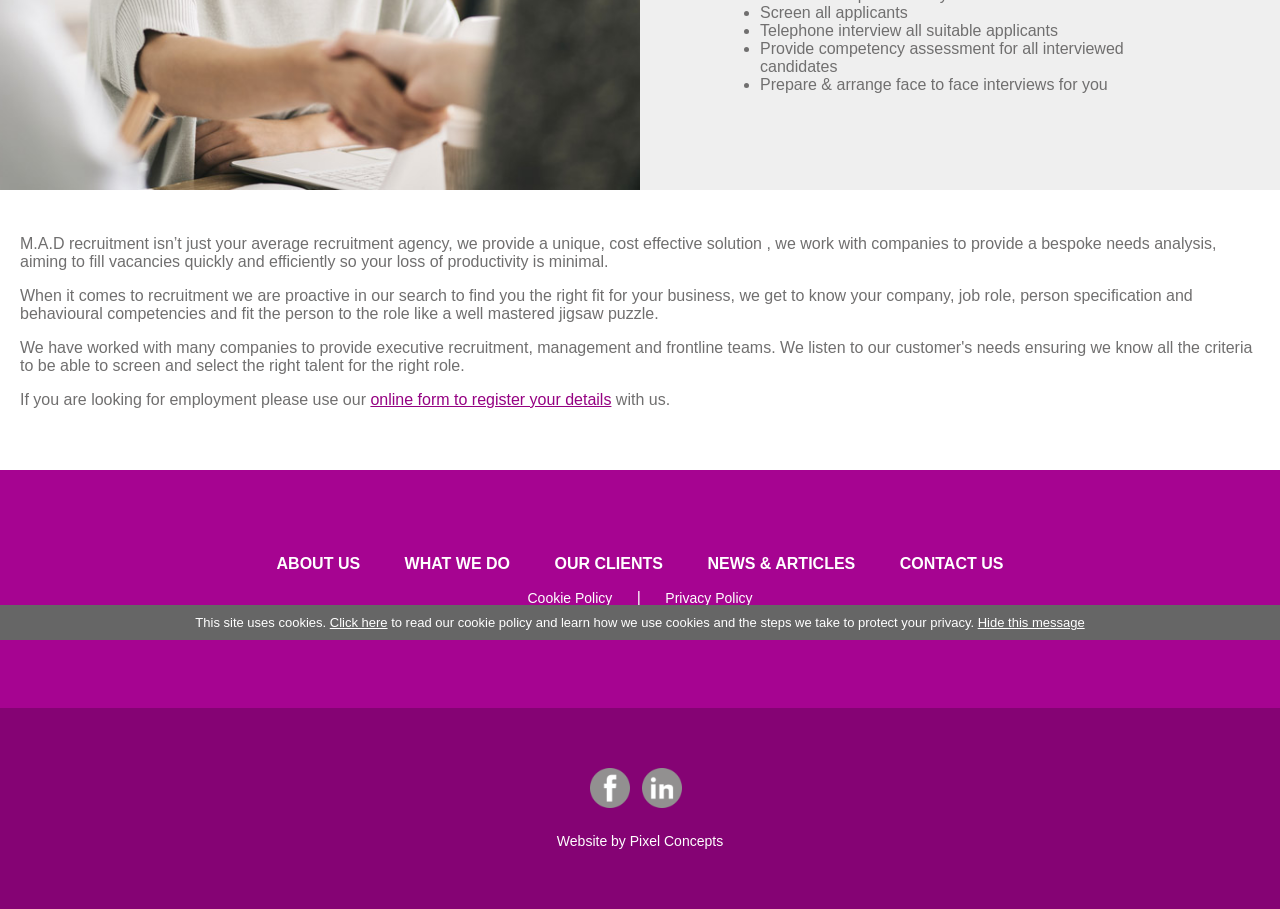Find the bounding box coordinates of the UI element according to this description: "Social Logical Austin".

None